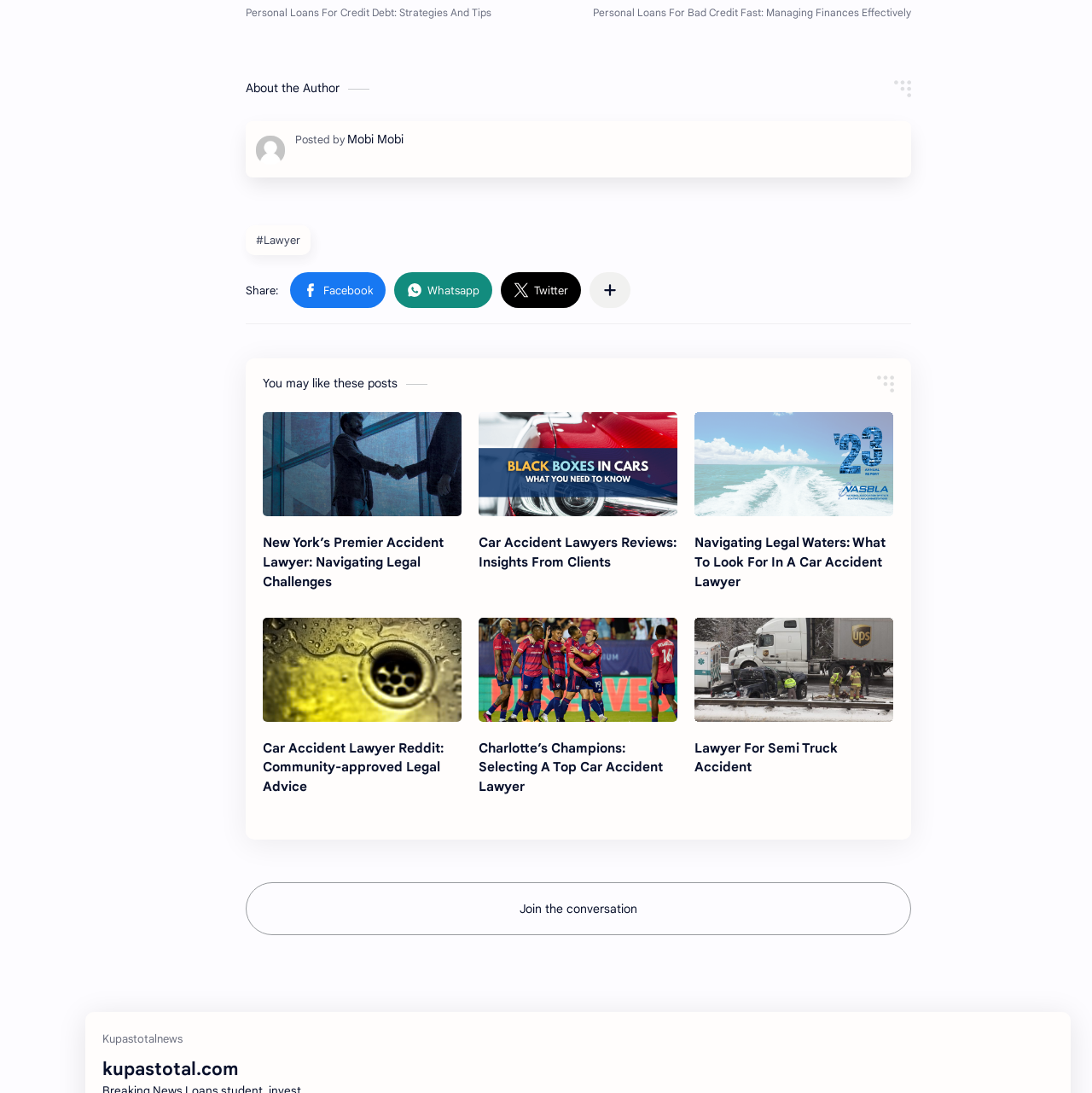What is the profession of the author?
Based on the visual information, provide a detailed and comprehensive answer.

The answer can be found by looking at the heading 'About the Author' and the link 'Lawyer' below it, which suggests that the author is a lawyer.